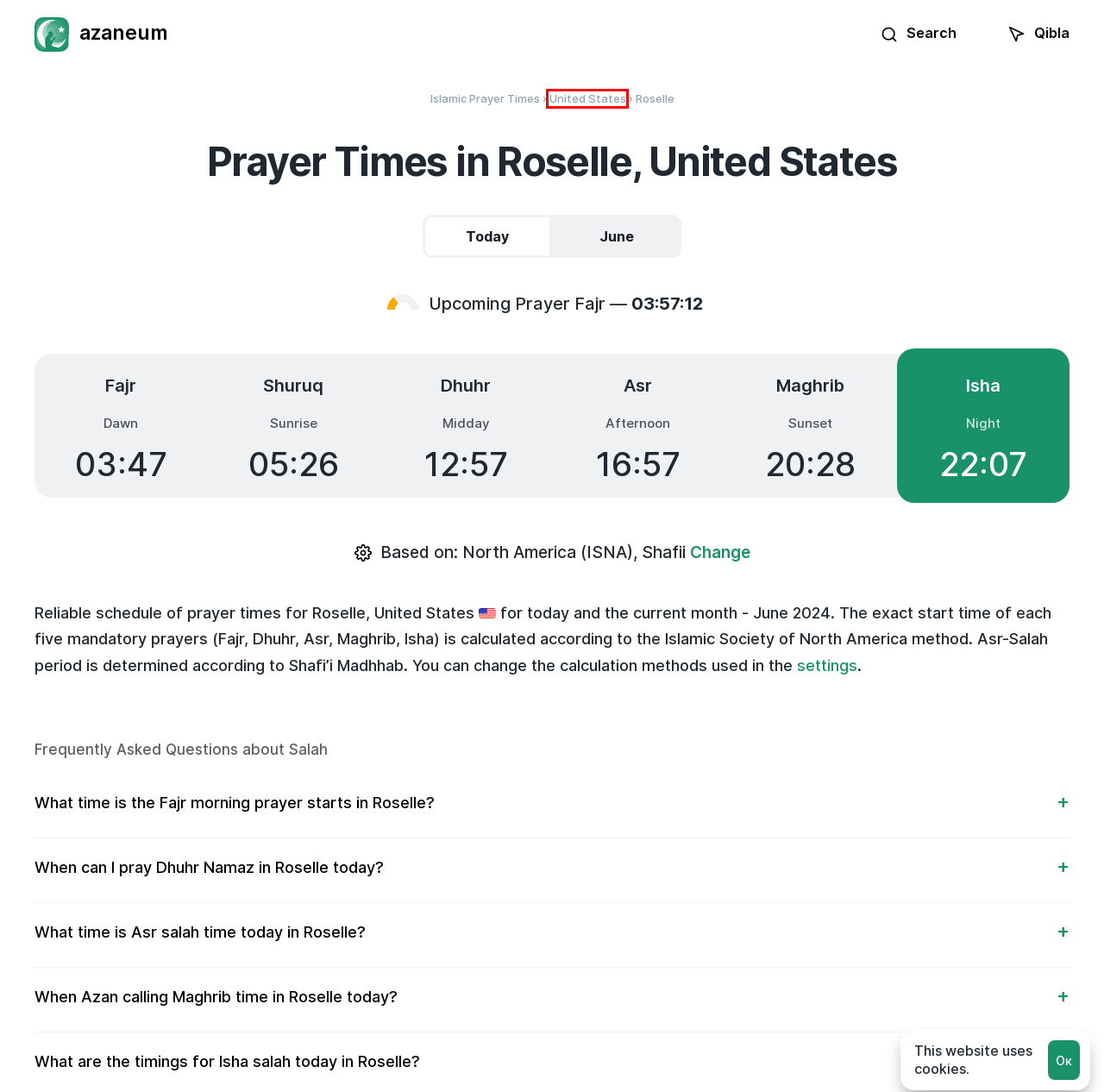Analyze the screenshot of a webpage that features a red rectangle bounding box. Pick the webpage description that best matches the new webpage you would see after clicking on the element within the red bounding box. Here are the candidates:
A. Prayer Times in Graniteville
B. Prayer Times in Manhattan
C. Prayer Times in Iselin
D. Islamic Prayer Times in United States
E. Islamic Prayer Times and Qibla Direction
F. Prayer Times in New York City (NYC)
G. Prayer Times in Maplewood
H. Prayer Times in East Orange

D